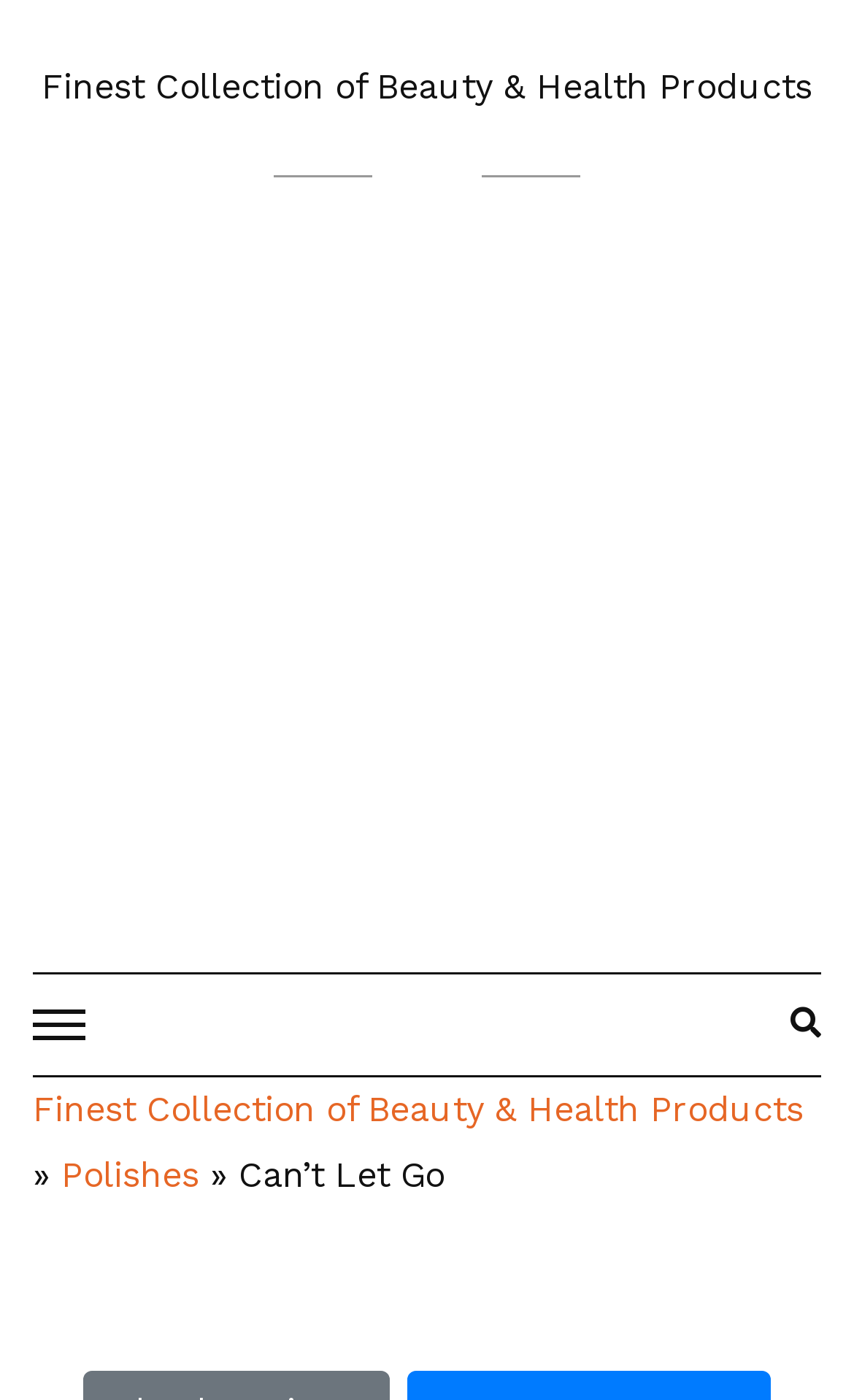Detail the features and information presented on the webpage.

The webpage appears to be a product page for a beauty product, specifically a nail polish called "Can't Let Go" from the Mariah Carey collection. 

At the top of the page, there is a large advertisement that spans the entire width of the page. 

Below the advertisement, there are several links and icons aligned horizontally. On the left side, there is a link to the "Finest Collection of Beauty & Health Products". Next to it, there is a right-facing arrow symbol. On the right side, there are two icons, a search icon and a shopping cart icon. 

Below these links and icons, there is a search bar where users can input text and hit enter to search. 

Further down the page, there is a section dedicated to the product "Can't Let Go". The product name is displayed prominently, and it is categorized under "Polishes".